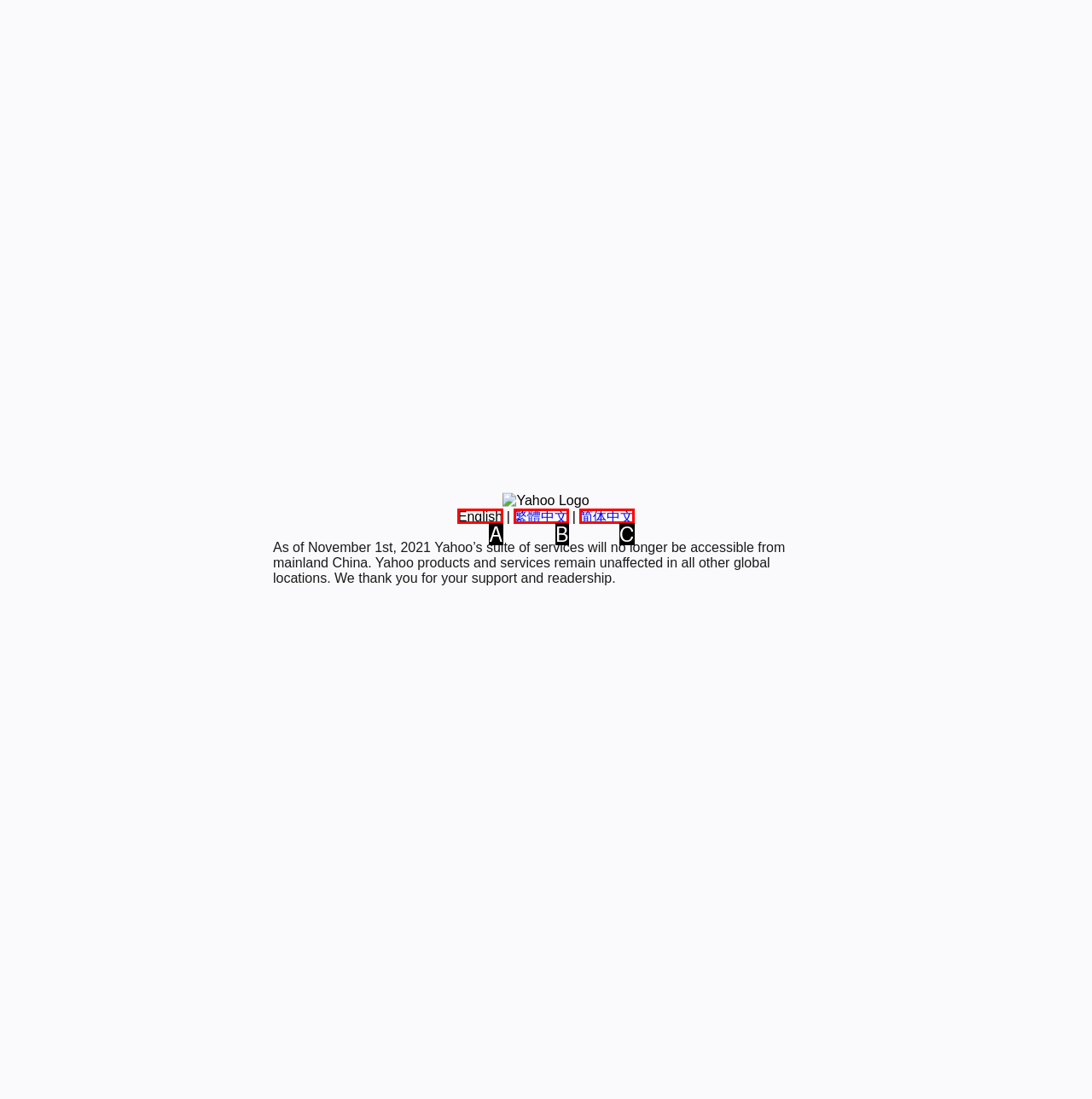From the choices given, find the HTML element that matches this description: English. Answer with the letter of the selected option directly.

A